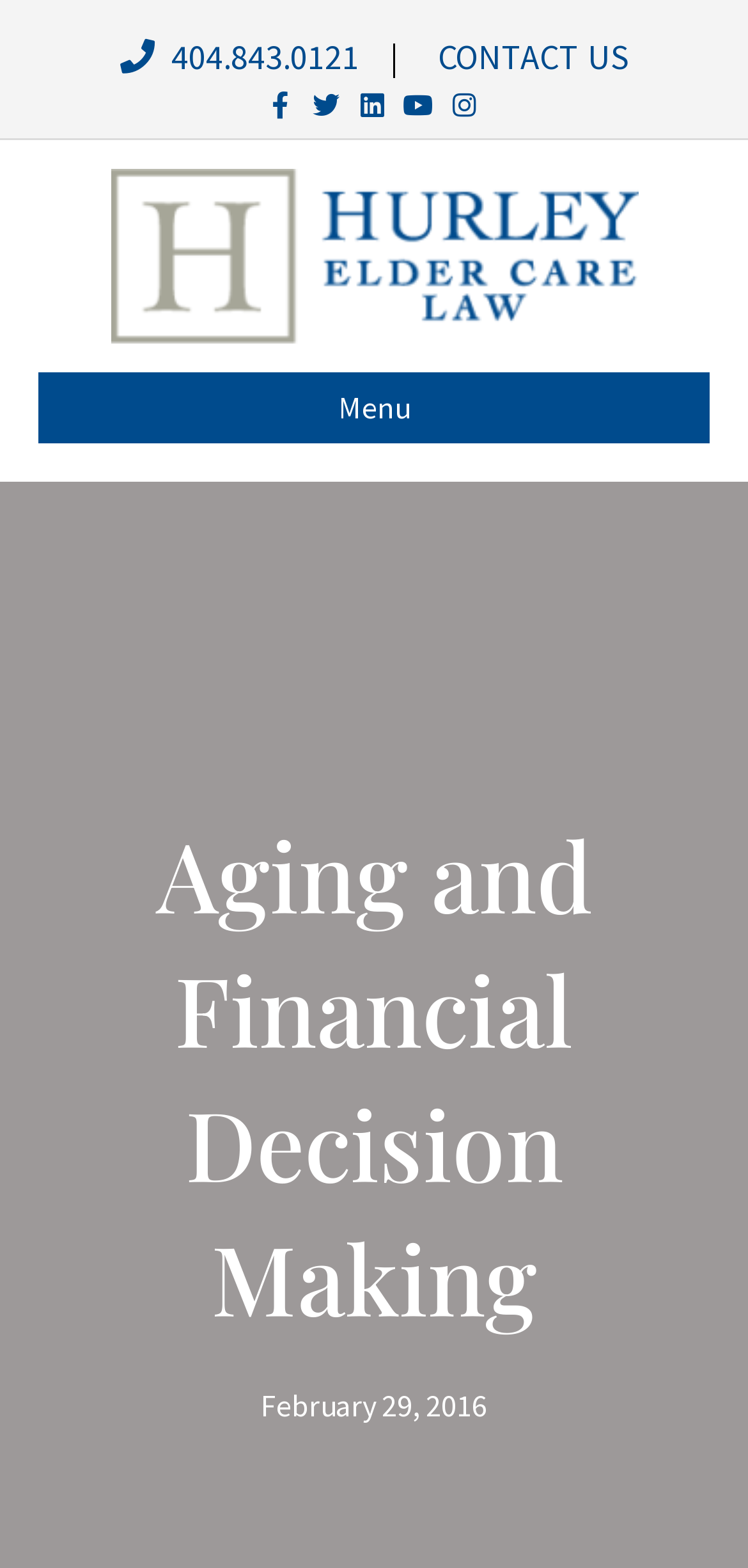Identify and extract the main heading of the webpage.

Aging and Financial Decision Making